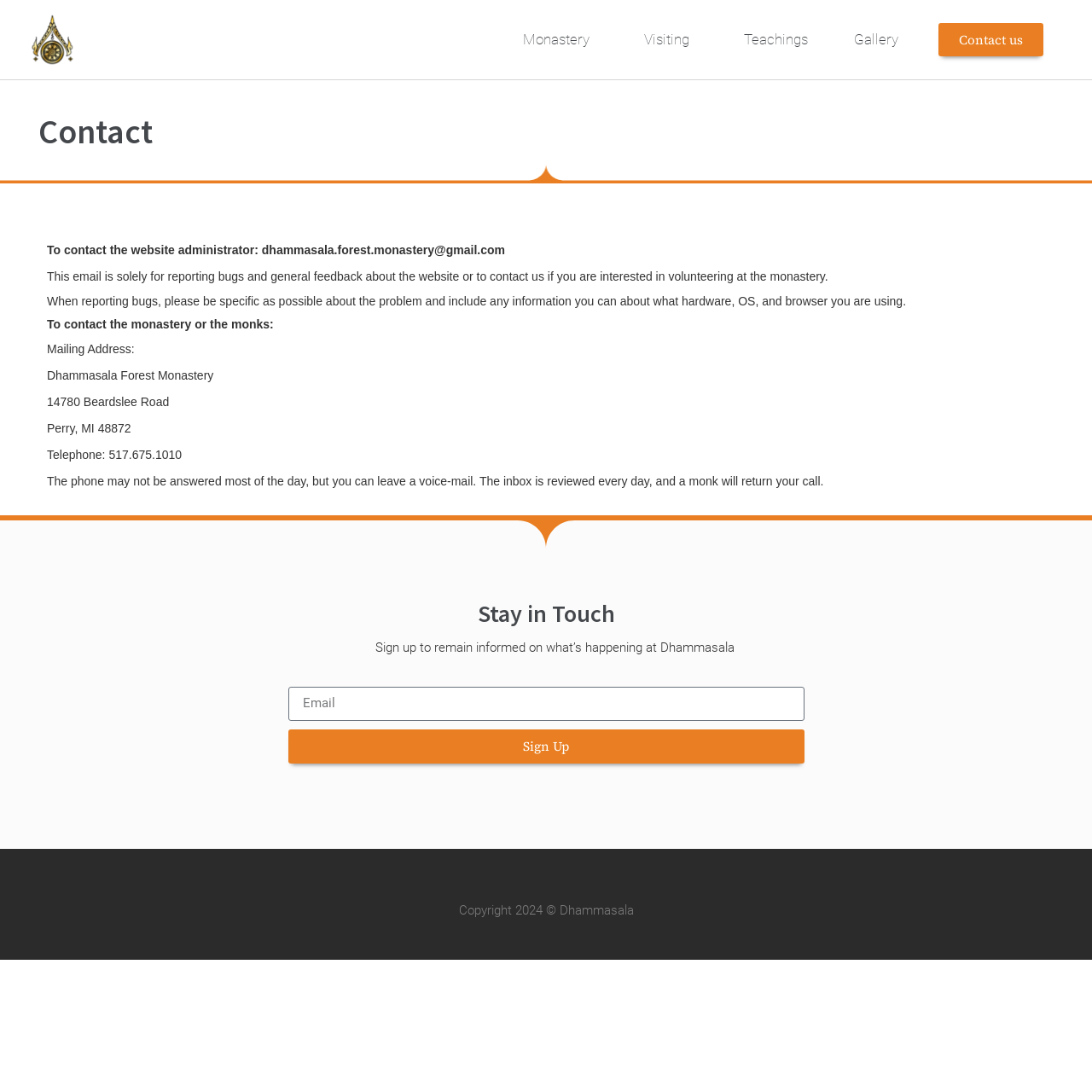What is the copyright year of the website?
Please provide a full and detailed response to the question.

I found the copyright information at the bottom of the webpage, which says 'Copyright 2024 © Dhammasala'.